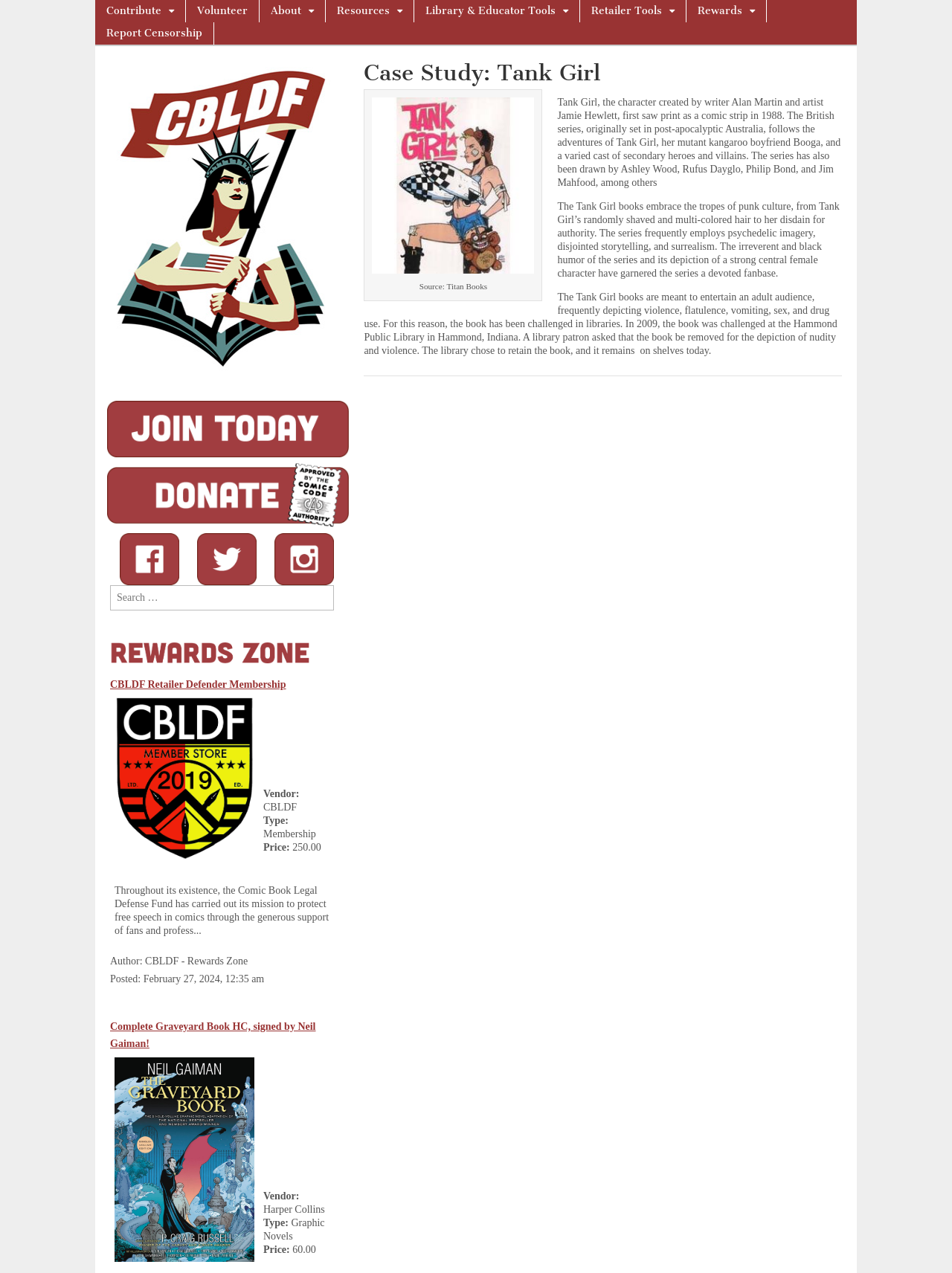Locate the bounding box coordinates of the area to click to fulfill this instruction: "Click on the 'Contribute' link". The bounding box should be presented as four float numbers between 0 and 1, in the order [left, top, right, bottom].

[0.1, 0.0, 0.195, 0.017]